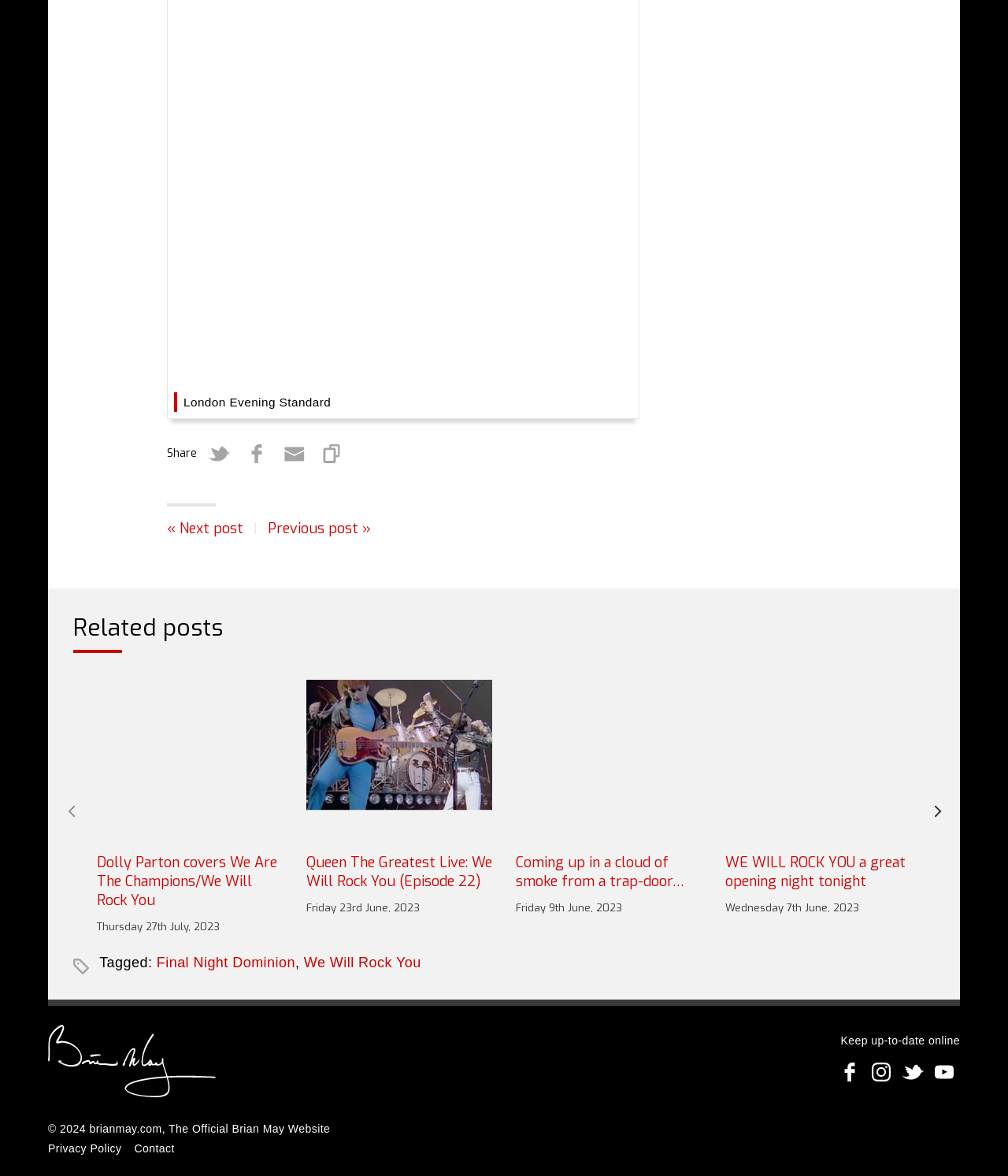Please identify the bounding box coordinates of the element's region that should be clicked to execute the following instruction: "View related post 'Dolly Parton - Rockstar album'". The bounding box coordinates must be four float numbers between 0 and 1, i.e., [left, top, right, bottom].

[0.096, 0.578, 0.28, 0.795]